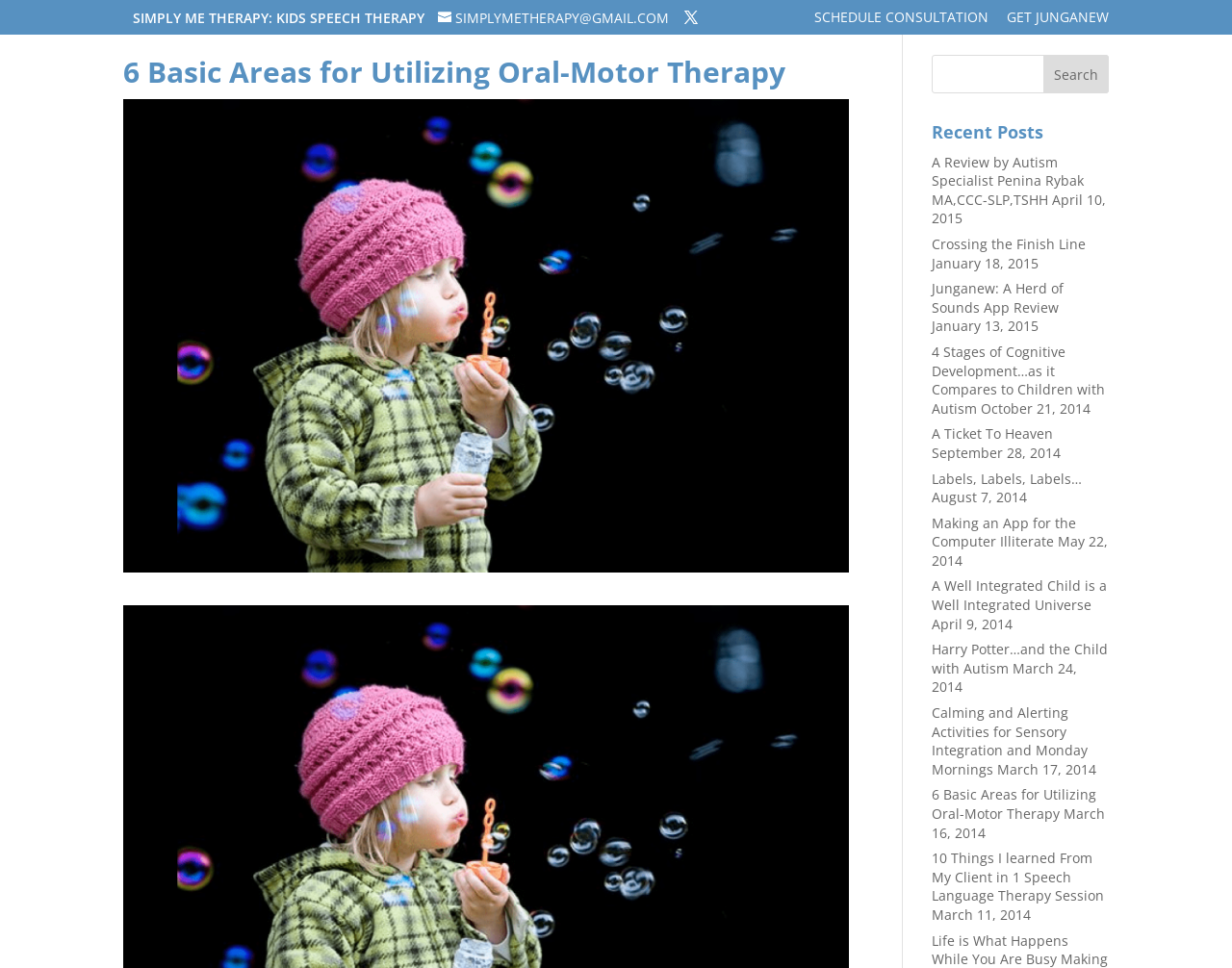How can users contact the therapy?
Kindly offer a comprehensive and detailed response to the question.

The webpage provides an email address, 'SIMPLYMETHERAPY@GMAIL.COM', and a link to 'SCHEDULE CONSULTATION', which suggests that users can contact the therapy through email or by scheduling a consultation.